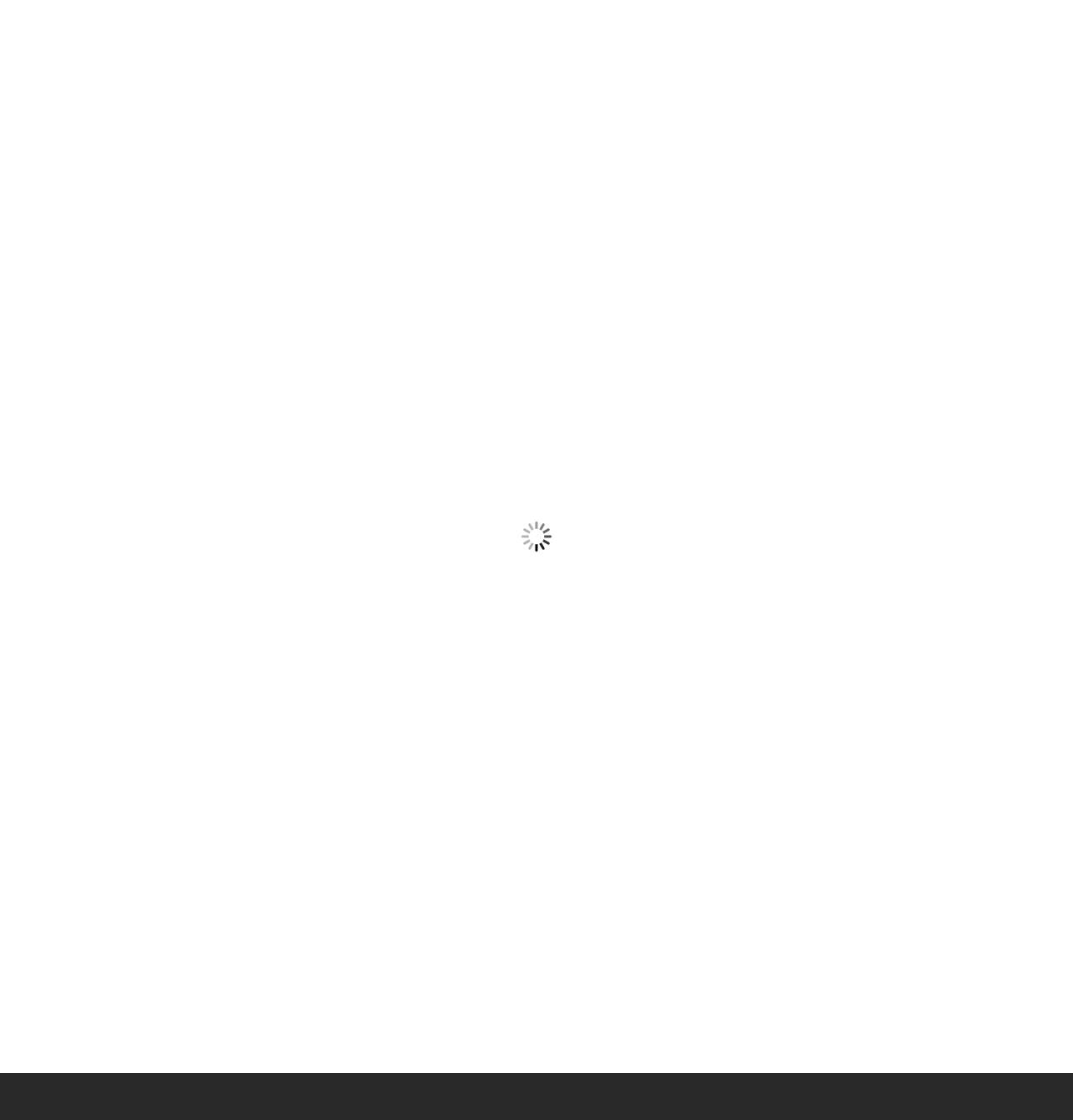Create a detailed summary of the webpage's content and design.

This webpage is about Elran Shapira Bar-Or, a lawyer with a profile that includes his education, work experience, and expertise. At the top left corner, there is a logo "MSB" with a link to the main page. Next to it, there is a "Skip to content" link. The main navigation menu is located at the top right corner, with links to "ABOUT", "PRACTICES", "OUR LAWYERS", "CONTACT", and "ENGLISH".

Below the navigation menu, there is a large section dedicated to Elran Shapira Bar-Or's profile. His name is displayed in a large font, followed by his contact information, including phone number and email address. There are also two social media links, represented by icons.

The main content of the page is a detailed biography of Elran Shapira Bar-Or, which includes his education, work experience, and achievements. The text is divided into several paragraphs, with headings and subheadings. The biography mentions his academic background, including his degrees from Tel Aviv University and New York University, as well as his work experience as a clerk at the Supreme Court of Israel and a litigator at a major Israeli law firm.

At the bottom of the page, there is a call-to-action link "CONTACT US HERE", followed by the law firm's address, phone numbers, and email address. The page ends with a copyright notice, "All right reserved to Shapira Bar-Or & Co."